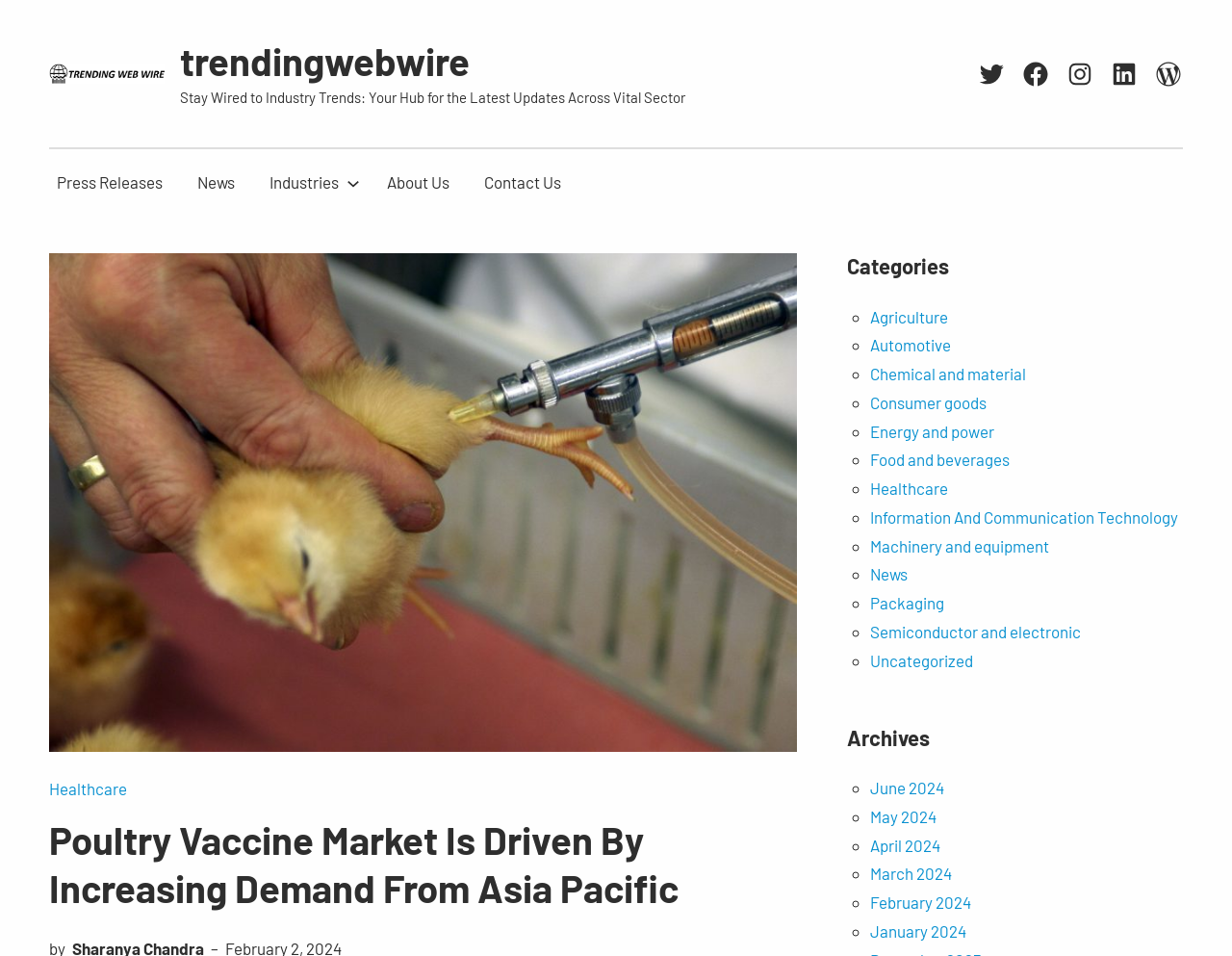Review the image closely and give a comprehensive answer to the question: What is the name of the market analyzed on this webpage?

The webpage has a figure with an image captioned 'Poultry Vaccine Market', and a heading that mentions the market is driven by increasing demand from Asia Pacific, indicating that the market being analyzed is the Poultry Vaccine Market.